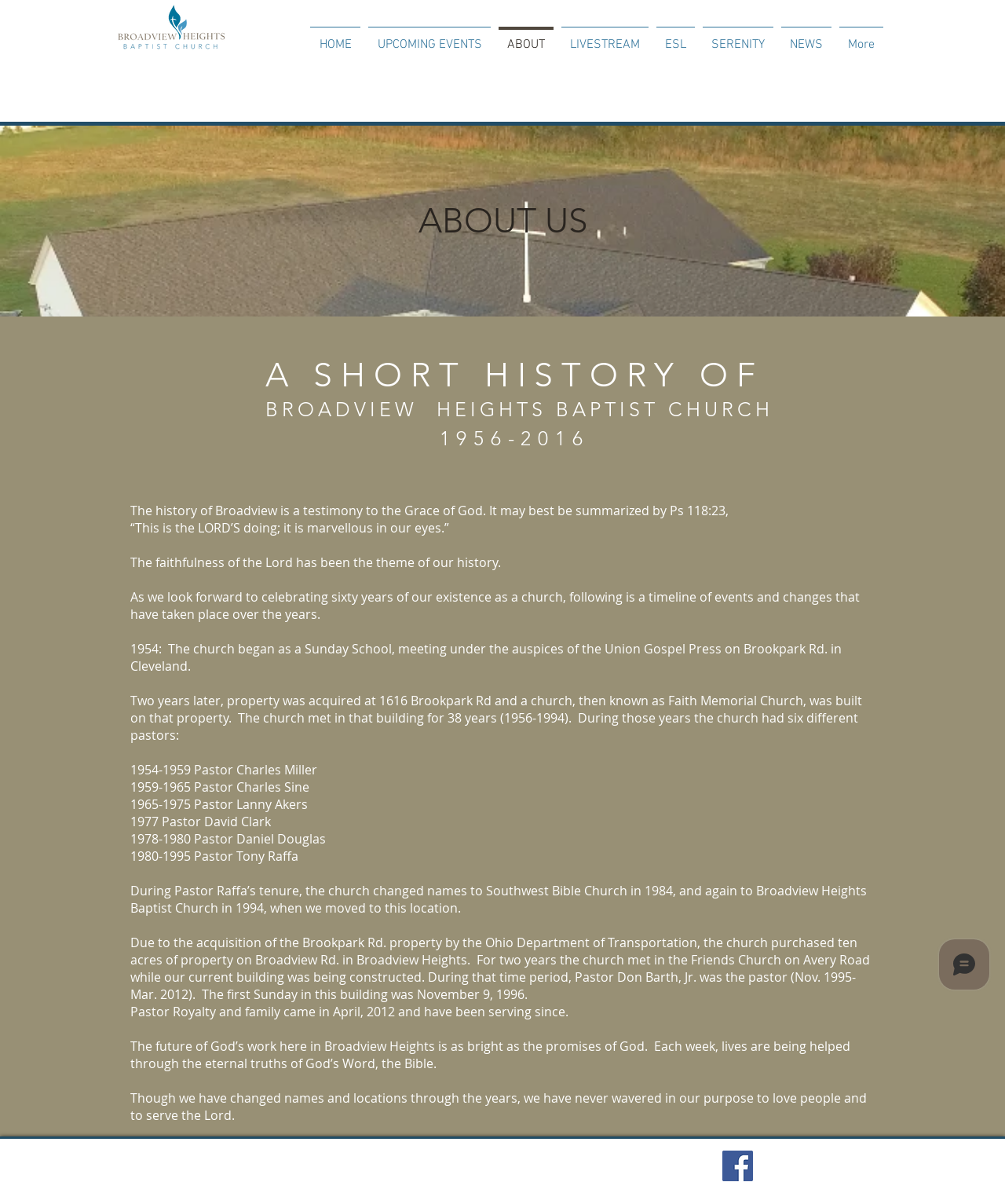How many pastors did the church have between 1956 and 1995?
Provide an in-depth answer to the question, covering all aspects.

I counted the number of pastors mentioned in the church's history section, which lists six pastors: Charles Miller, Charles Sine, Lanny Akers, David Clark, Daniel Douglas, and Tony Raffa, who served between 1956 and 1995.